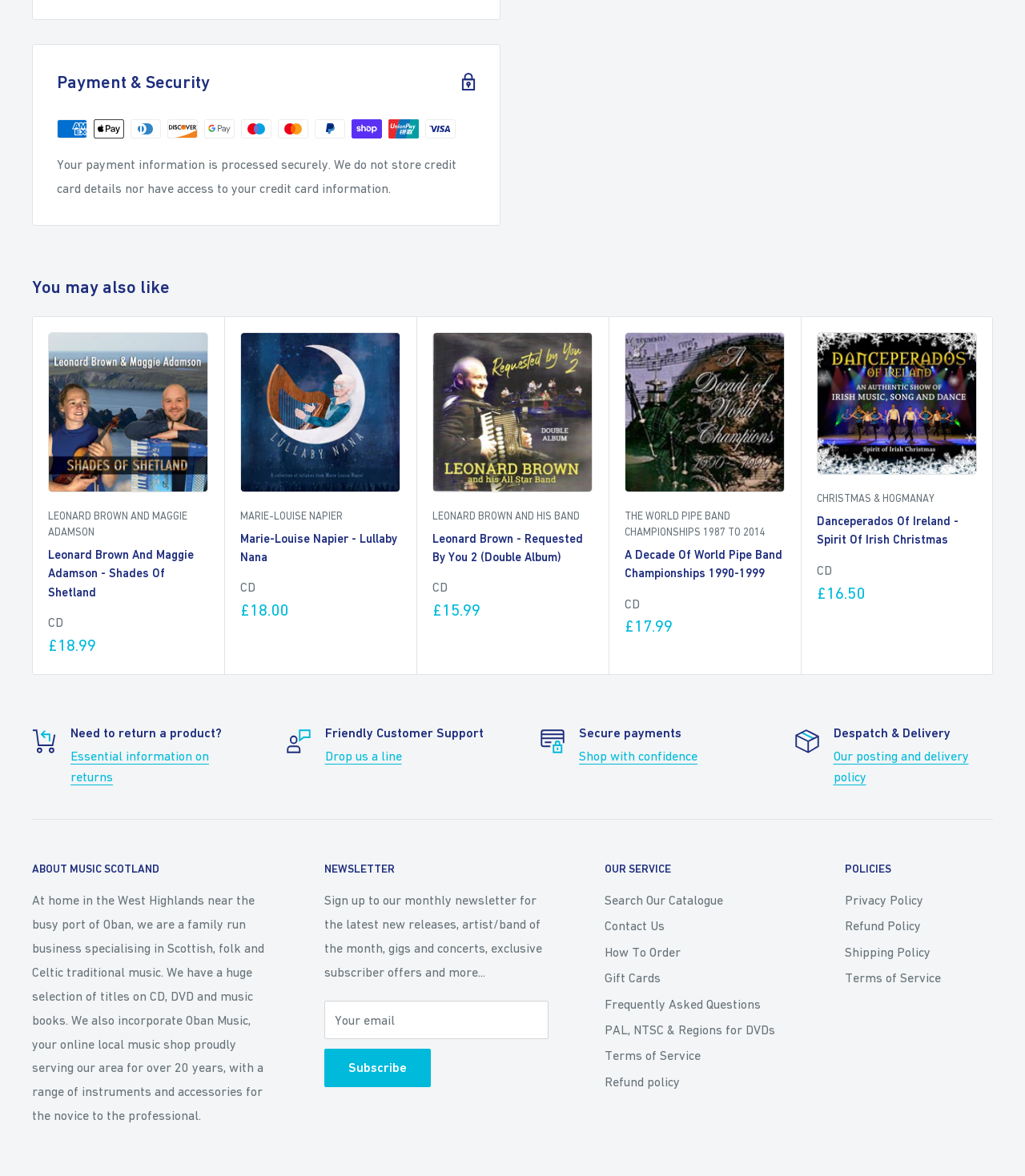What is the price of Leonard Brown And Maggie Adamson - Shades Of Shetland CD?
Answer the question with detailed information derived from the image.

The webpage lists the product 'Leonard Brown And Maggie Adamson - Shades Of Shetland CD' with a price of £18.99, which is displayed next to the product description.